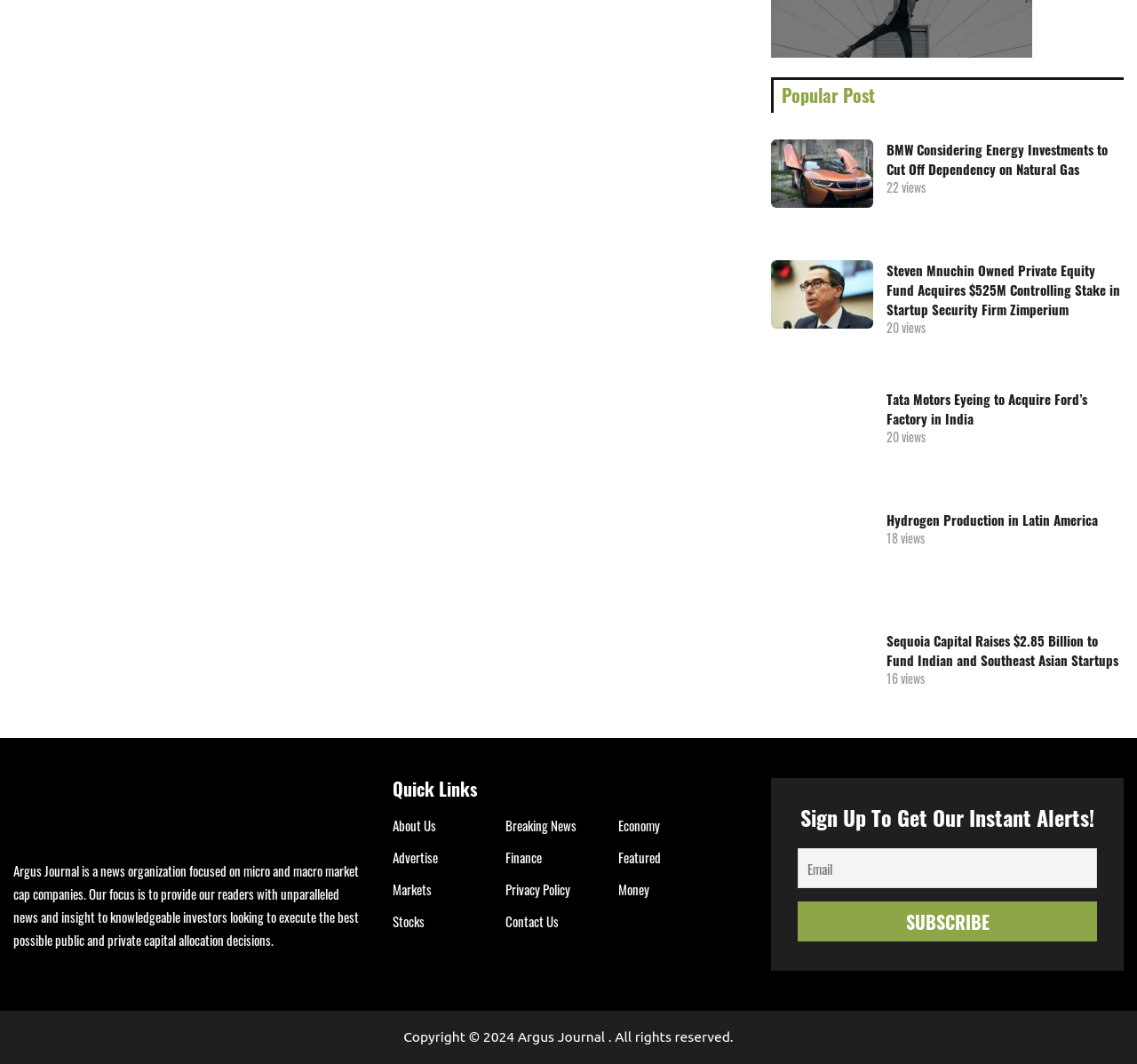Using the format (top-left x, top-left y, bottom-right x, bottom-right y), provide the bounding box coordinates for the described UI element. All values should be floating point numbers between 0 and 1: Hydrogen Production in Latin America

[0.78, 0.479, 0.988, 0.498]